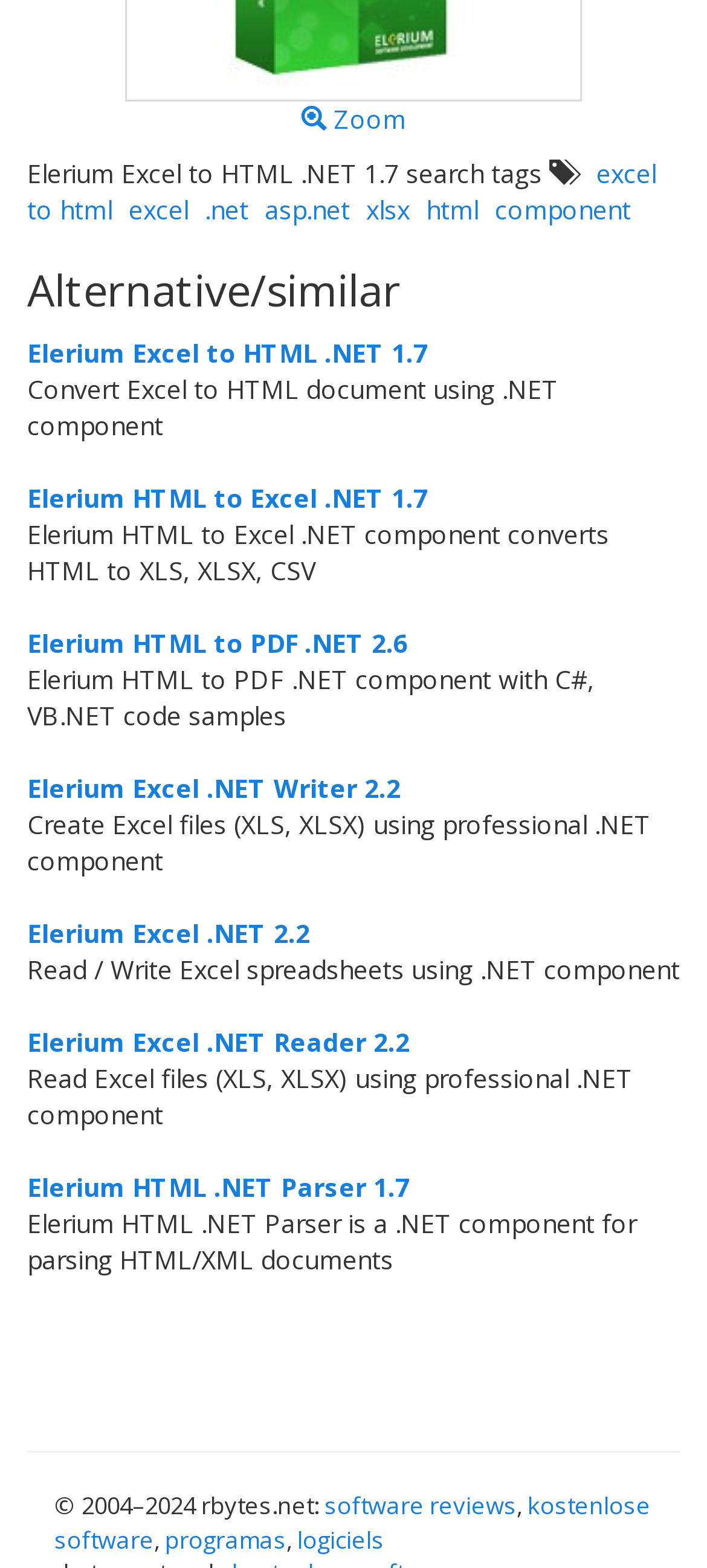What is the functionality of the Elerium HTML to Excel.NET component?
Using the image, provide a concise answer in one word or a short phrase.

Converts HTML to XLS, XLSX, CSV